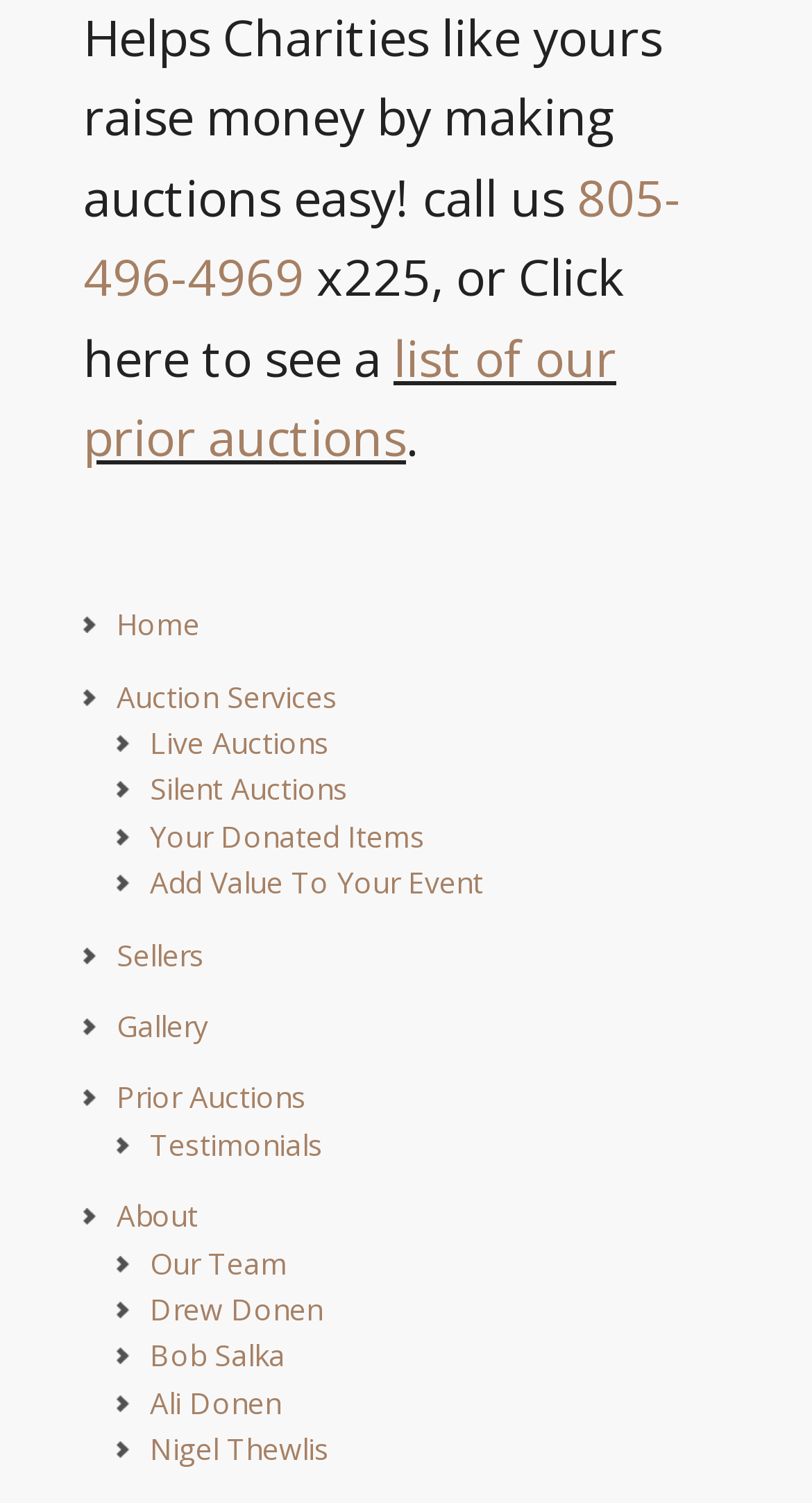Please locate the bounding box coordinates of the element that needs to be clicked to achieve the following instruction: "Learn about the auction services". The coordinates should be four float numbers between 0 and 1, i.e., [left, top, right, bottom].

[0.144, 0.45, 0.415, 0.476]